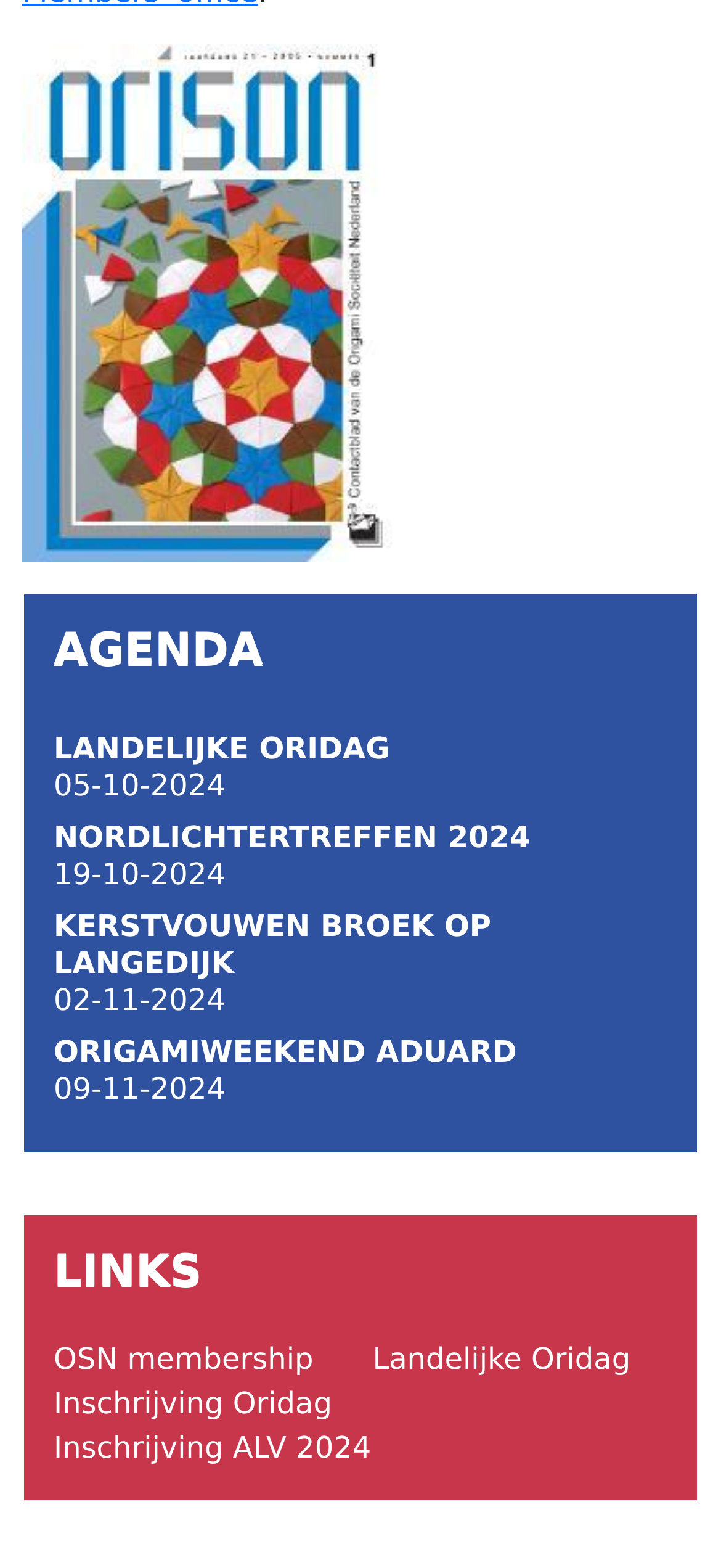Refer to the image and answer the question with as much detail as possible: How many time elements are on this page?

I counted the number of time elements, which are associated with each event, and found 5 in total.